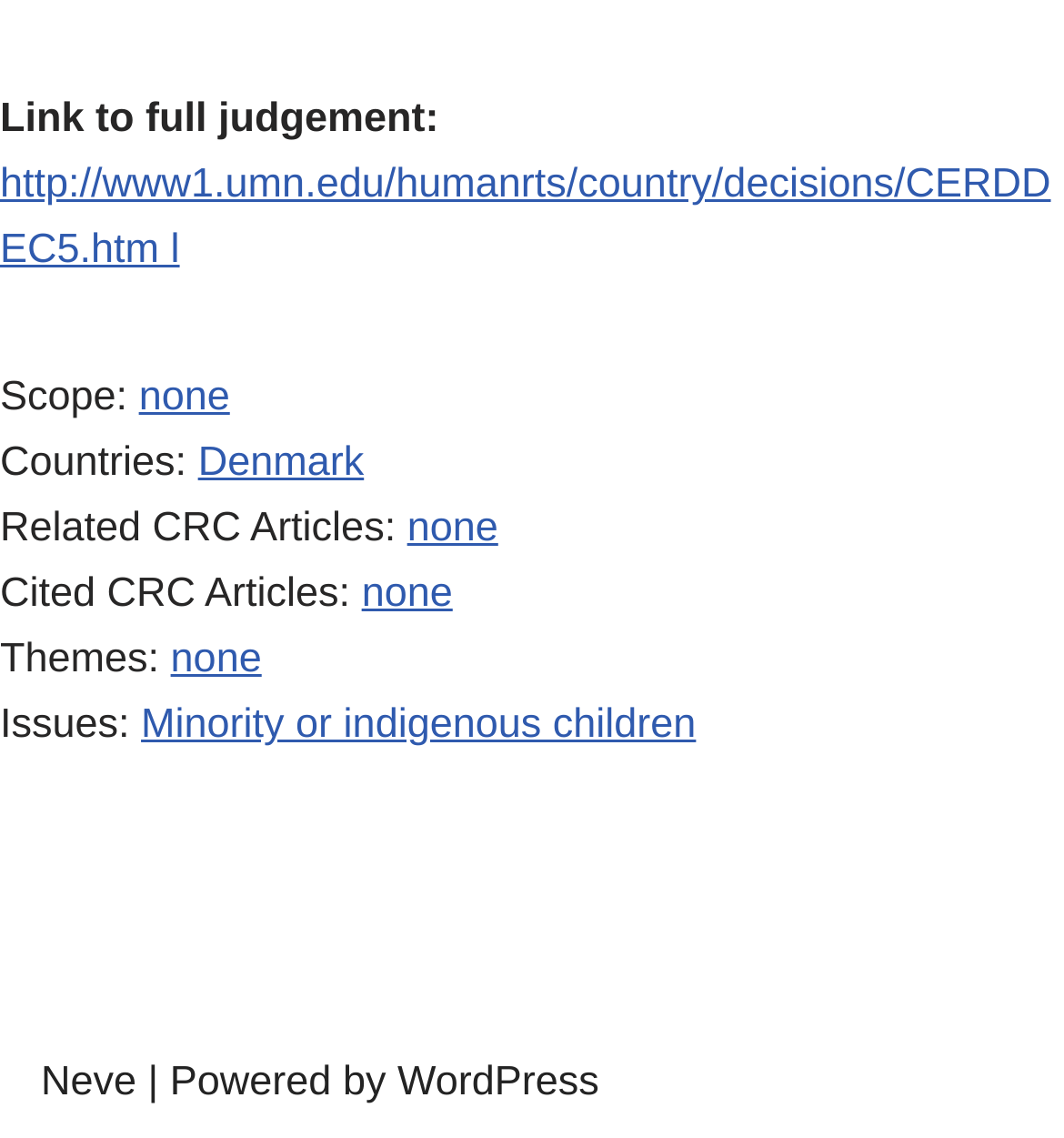Pinpoint the bounding box coordinates of the clickable element needed to complete the instruction: "Go to WordPress website". The coordinates should be provided as four float numbers between 0 and 1: [left, top, right, bottom].

[0.373, 0.931, 0.563, 0.972]